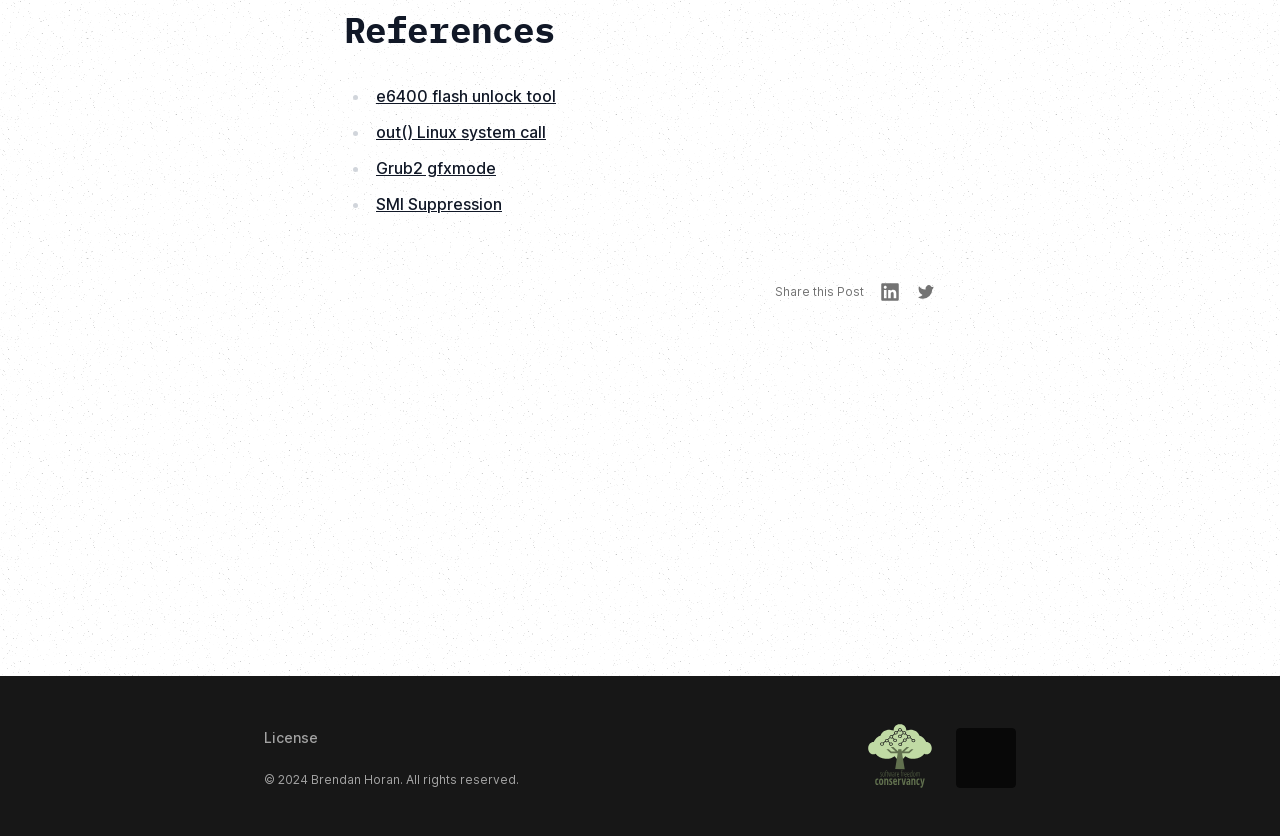What is the copyright year? From the image, respond with a single word or brief phrase.

2024